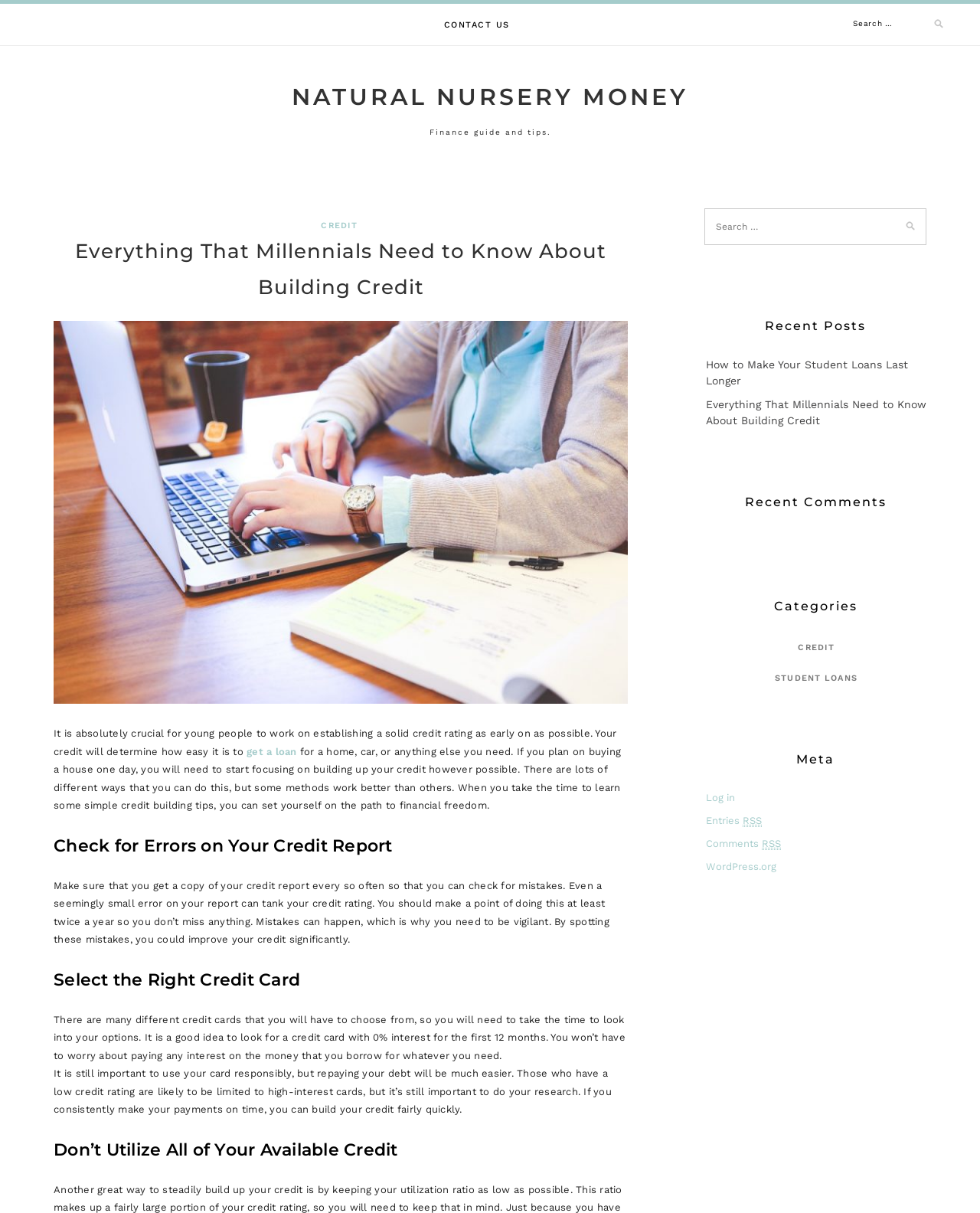Identify the bounding box of the UI element described as follows: "Contact Us". Provide the coordinates as four float numbers in the range of 0 to 1 [left, top, right, bottom].

[0.453, 0.003, 0.52, 0.038]